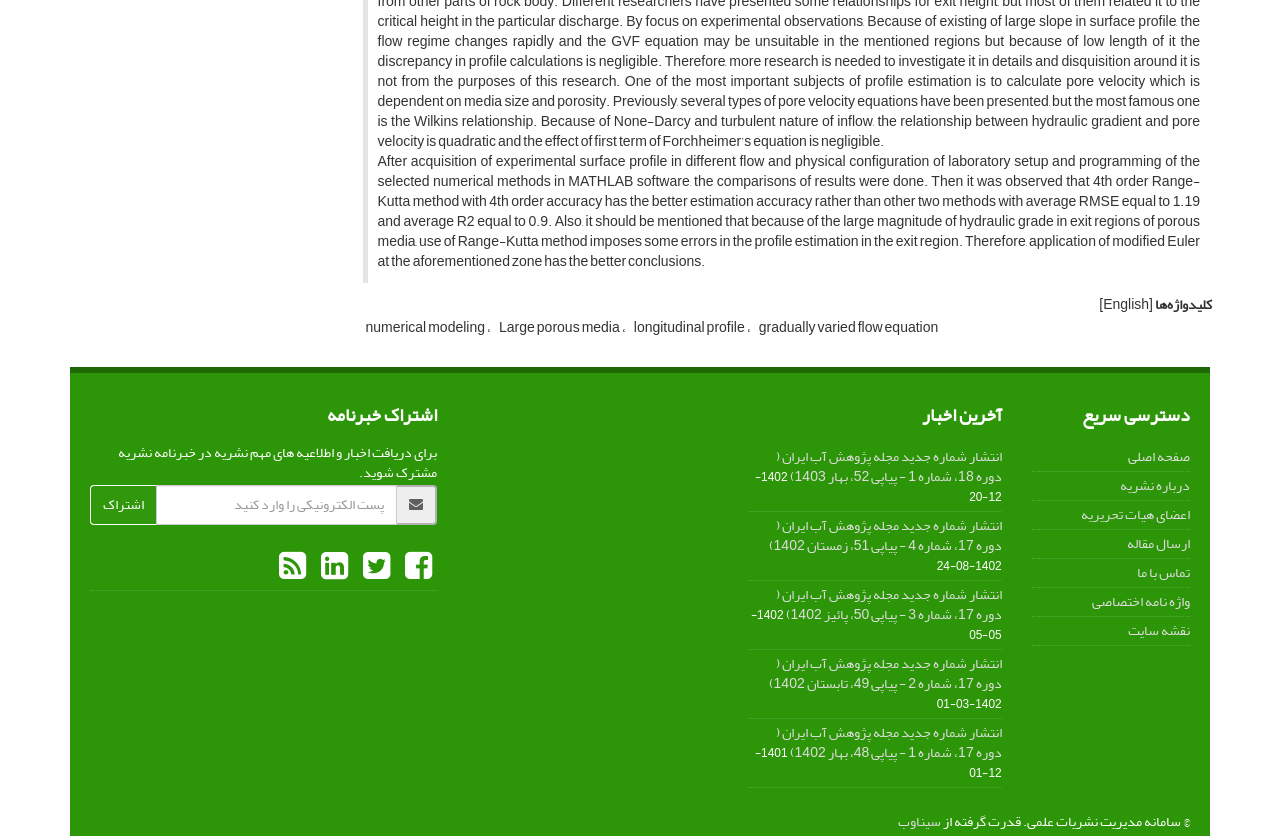Please give a one-word or short phrase response to the following question: 
What is the language of the keywords?

English and Persian